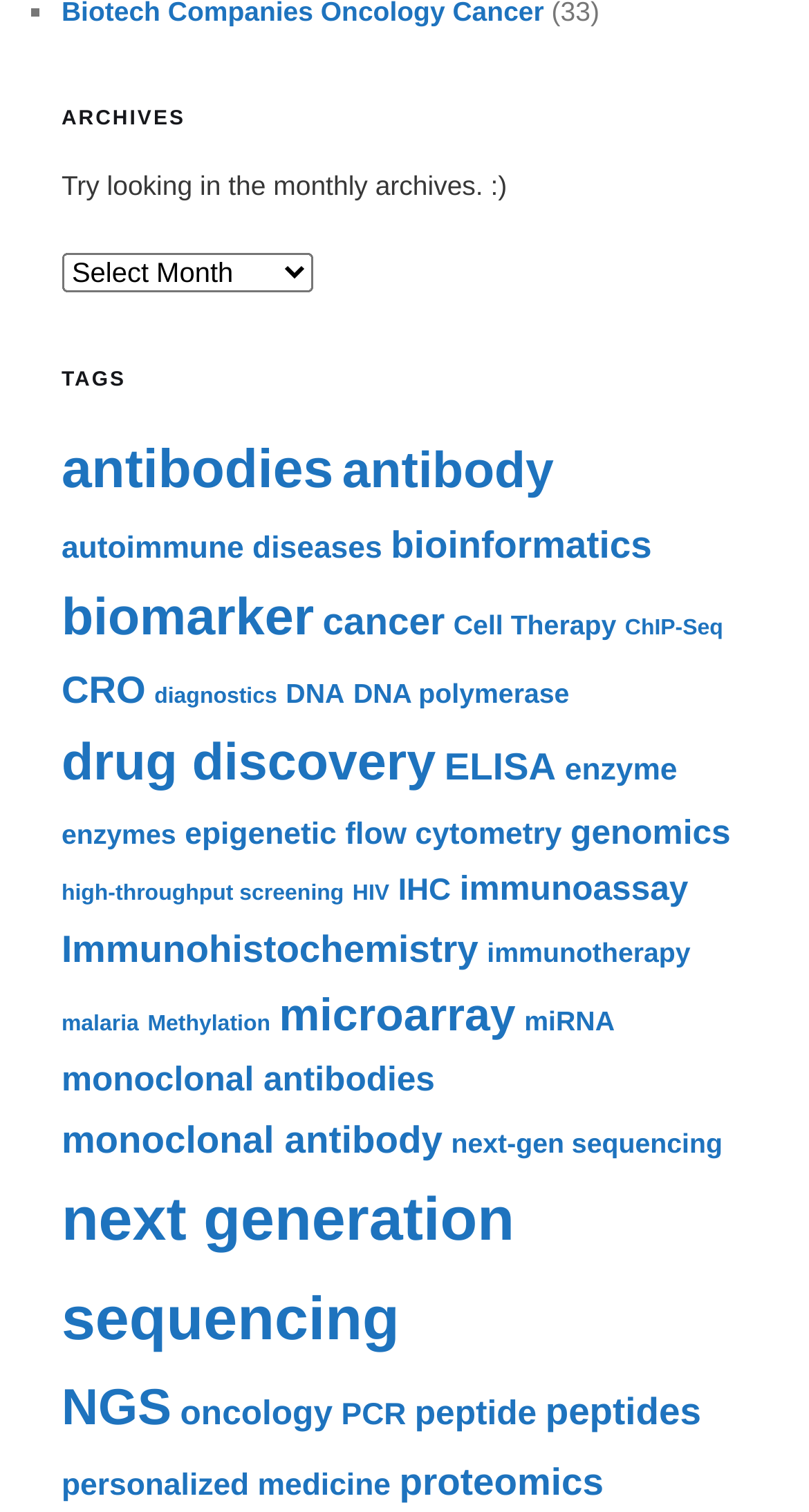What is the category with the most items?
Using the visual information, reply with a single word or short phrase.

next generation sequencing